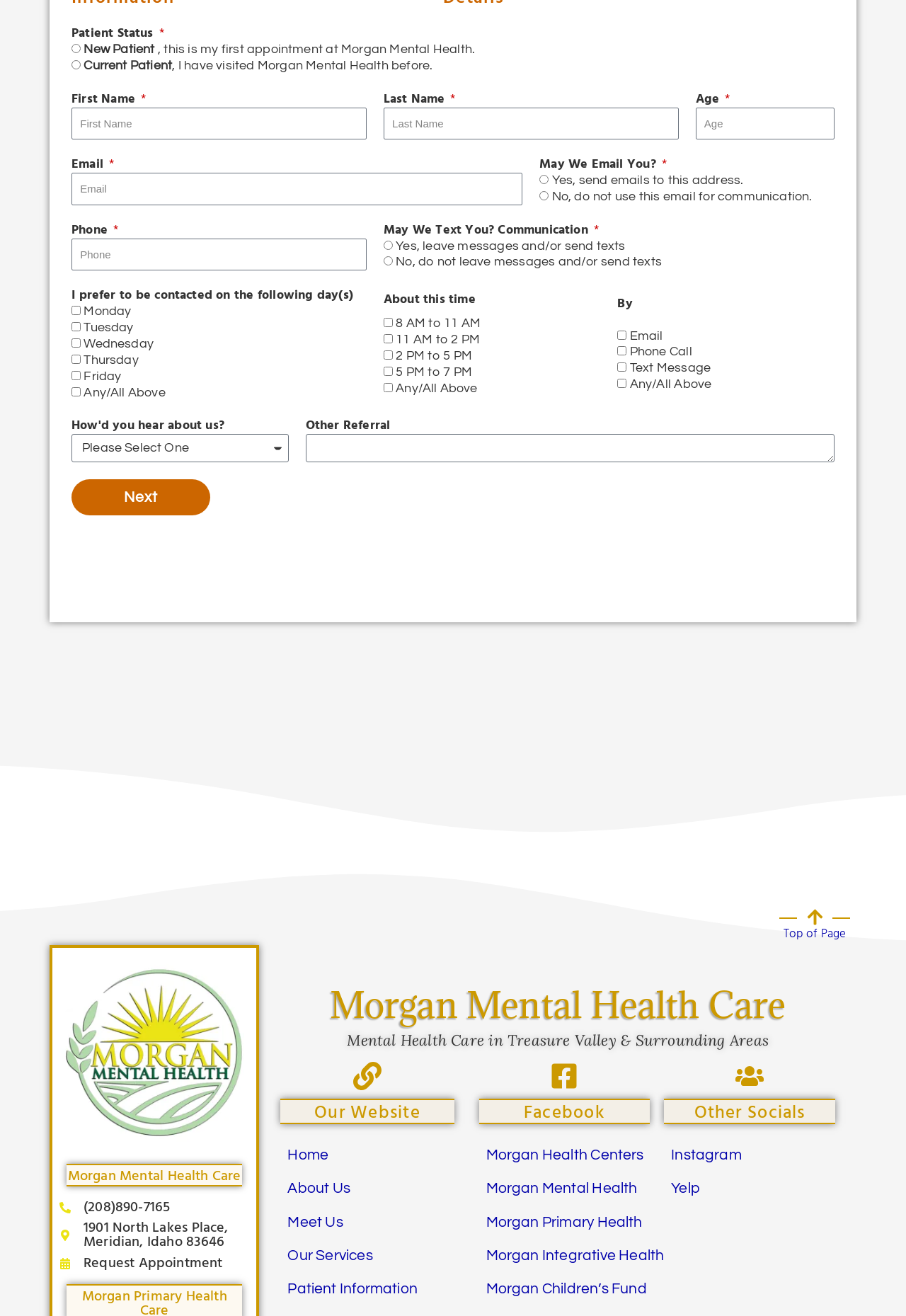Indicate the bounding box coordinates of the element that needs to be clicked to satisfy the following instruction: "Enter First Name". The coordinates should be four float numbers between 0 and 1, i.e., [left, top, right, bottom].

[0.079, 0.082, 0.405, 0.106]